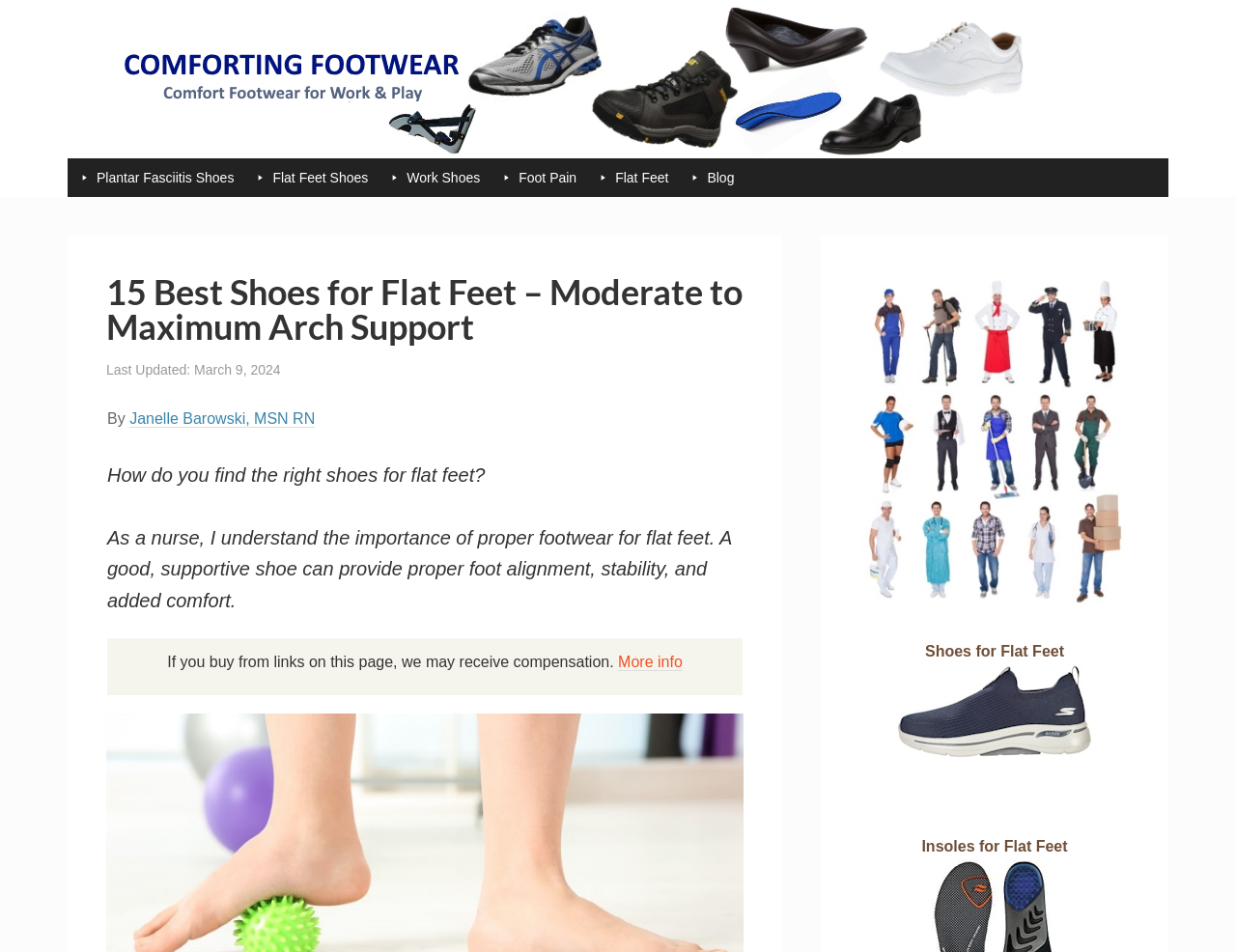Please find the bounding box coordinates of the element's region to be clicked to carry out this instruction: "Read the article by Janelle Barowski, MSN RN".

[0.105, 0.431, 0.255, 0.449]